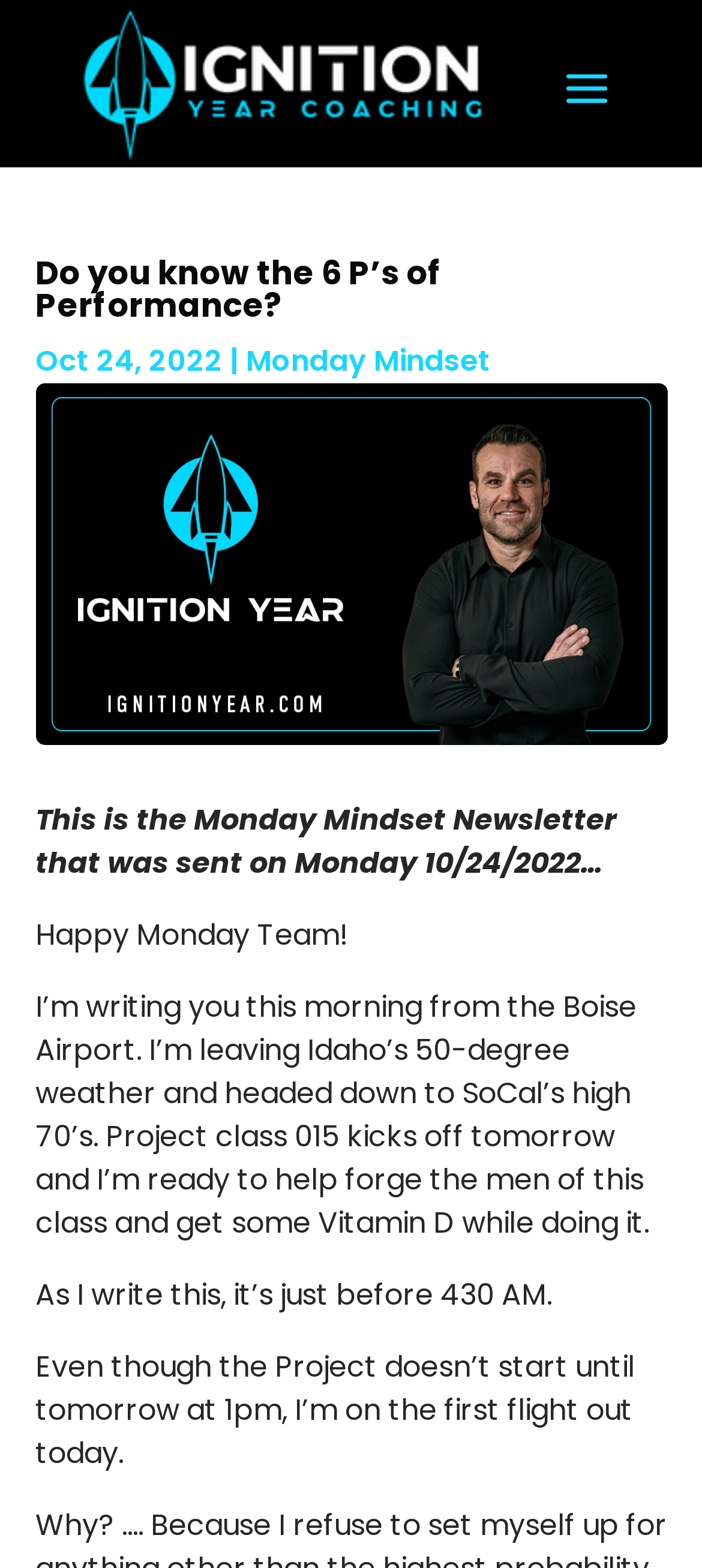Provide a brief response in the form of a single word or phrase:
Where is the author of the newsletter flying to?

SoCal